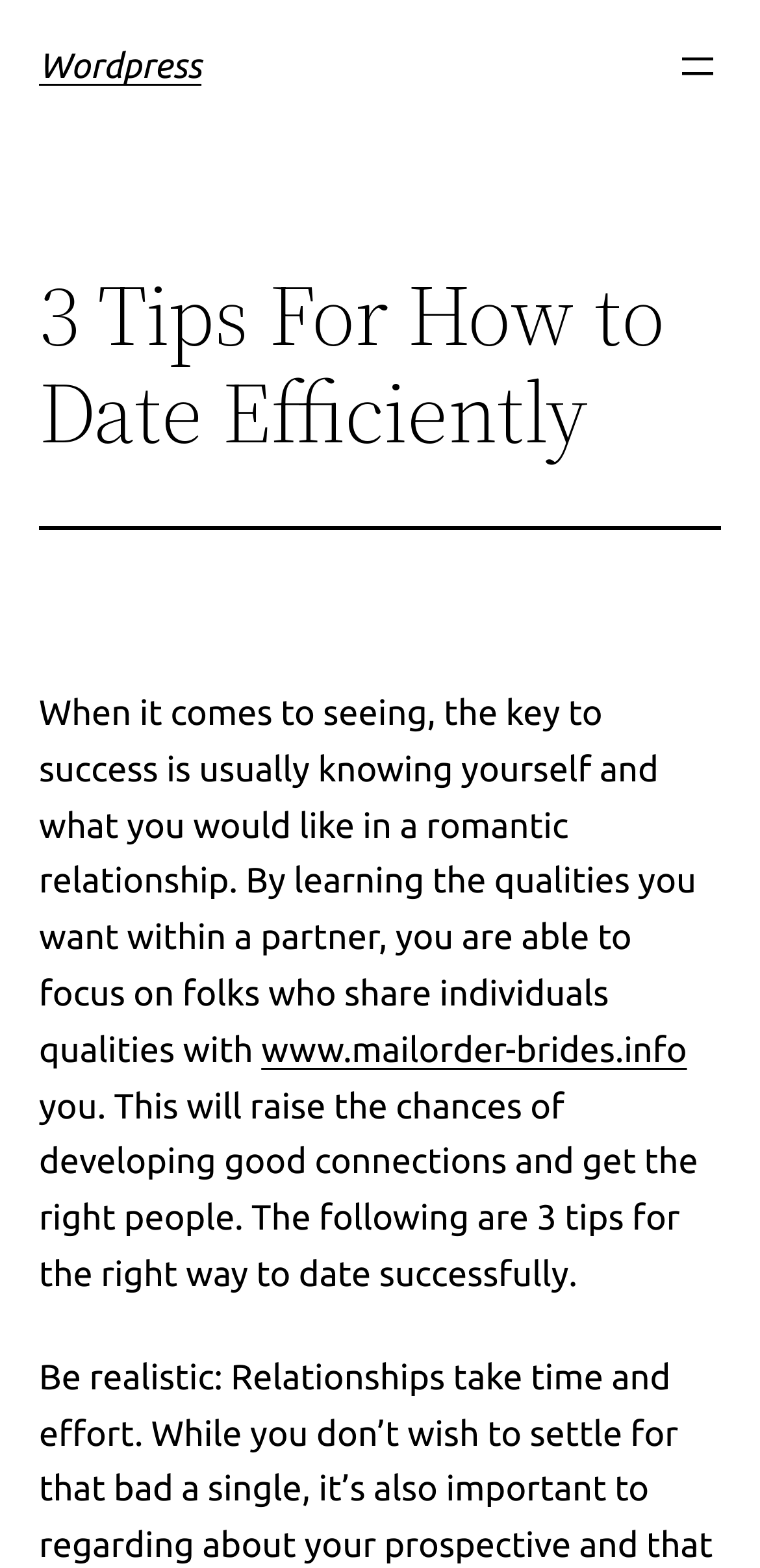Answer the question in a single word or phrase:
How many tips are provided in the article?

3